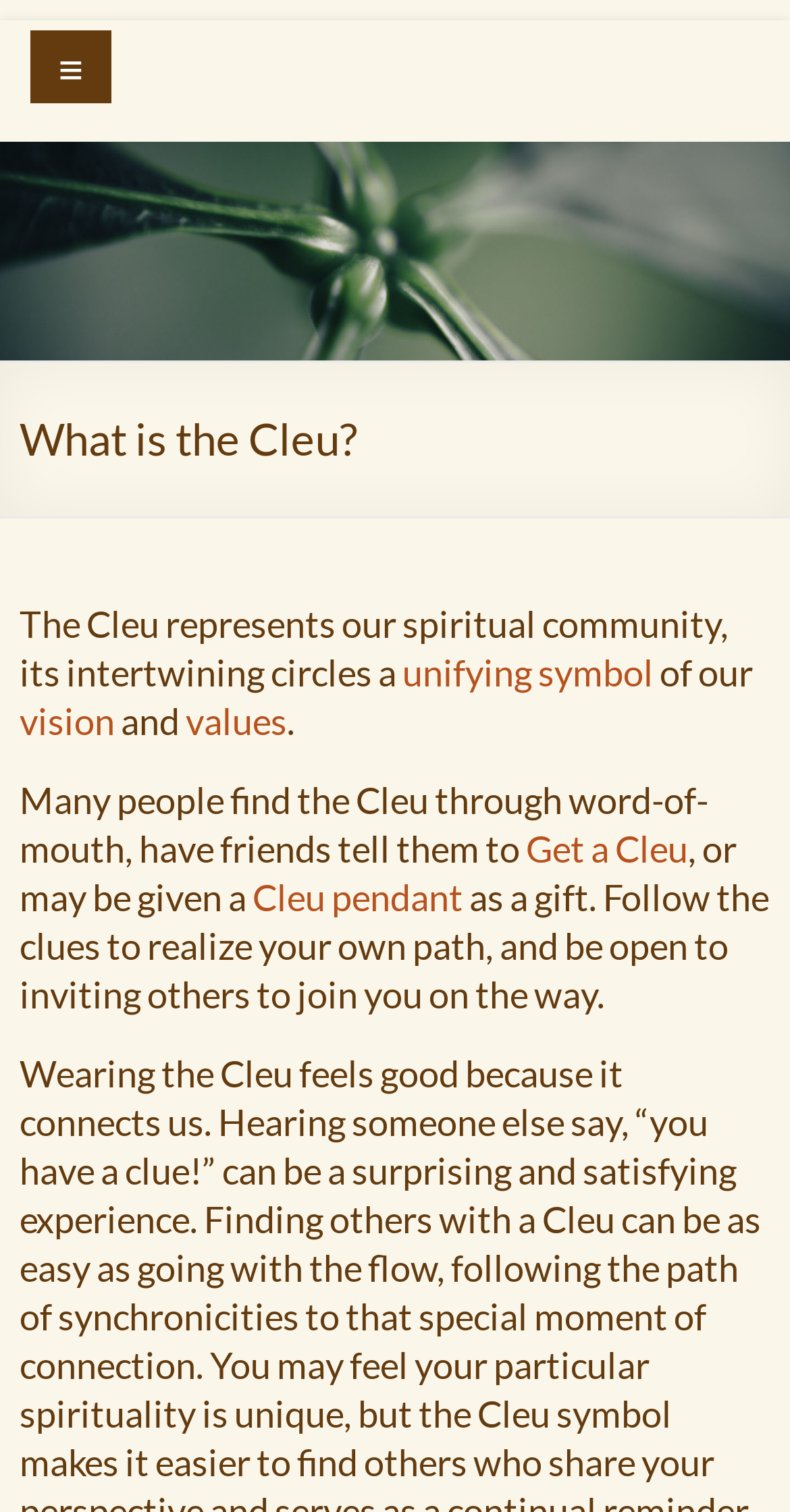From the webpage screenshot, identify the region described by Cleu pendant. Provide the bounding box coordinates as (top-left x, top-left y, bottom-right x, bottom-right y), with each value being a floating point number between 0 and 1.

[0.32, 0.579, 0.587, 0.608]